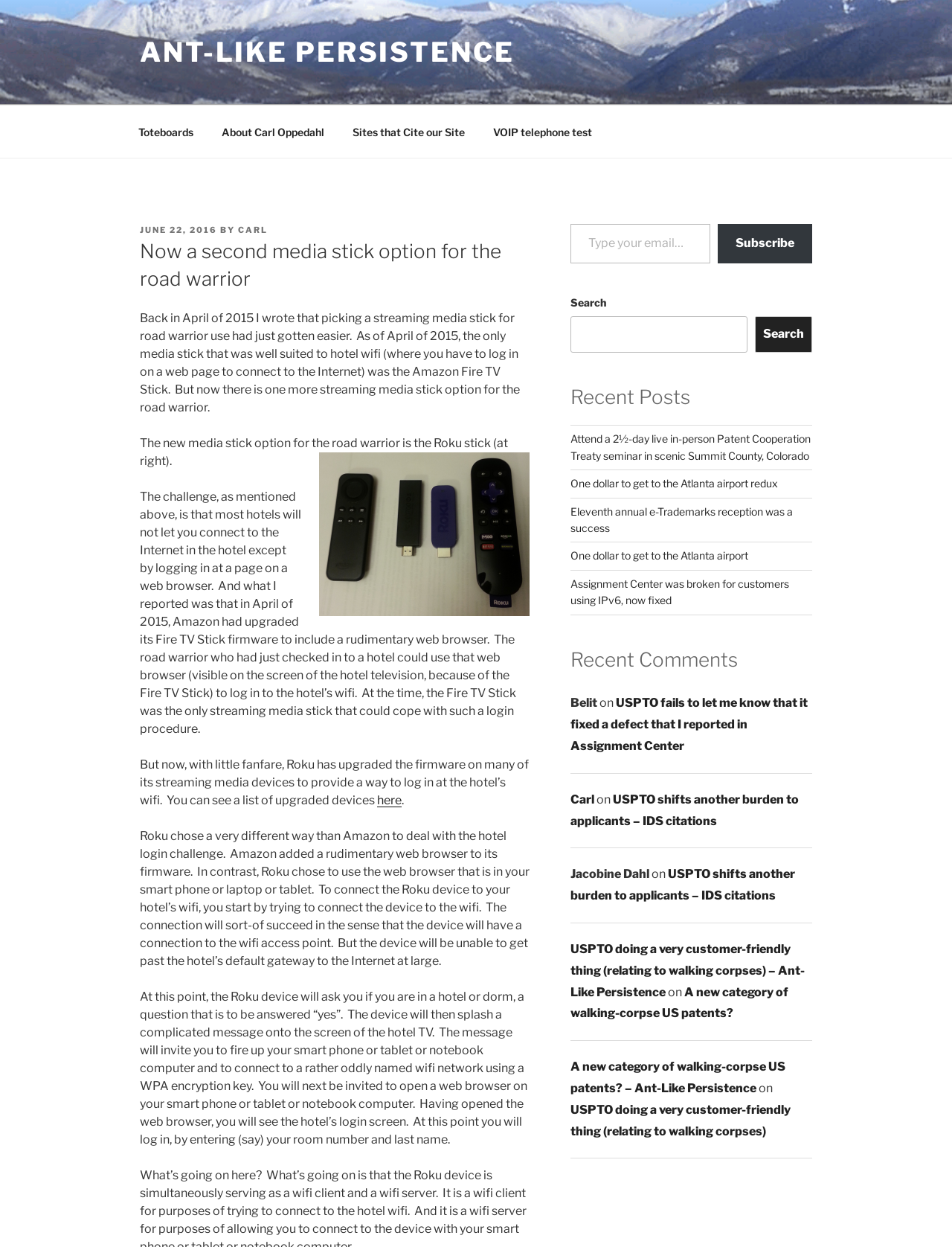What is the purpose of the search box in the sidebar?
With the help of the image, please provide a detailed response to the question.

The purpose of the search box in the sidebar is to allow users to search for specific topics or keywords within the blog, making it easier to find relevant content.